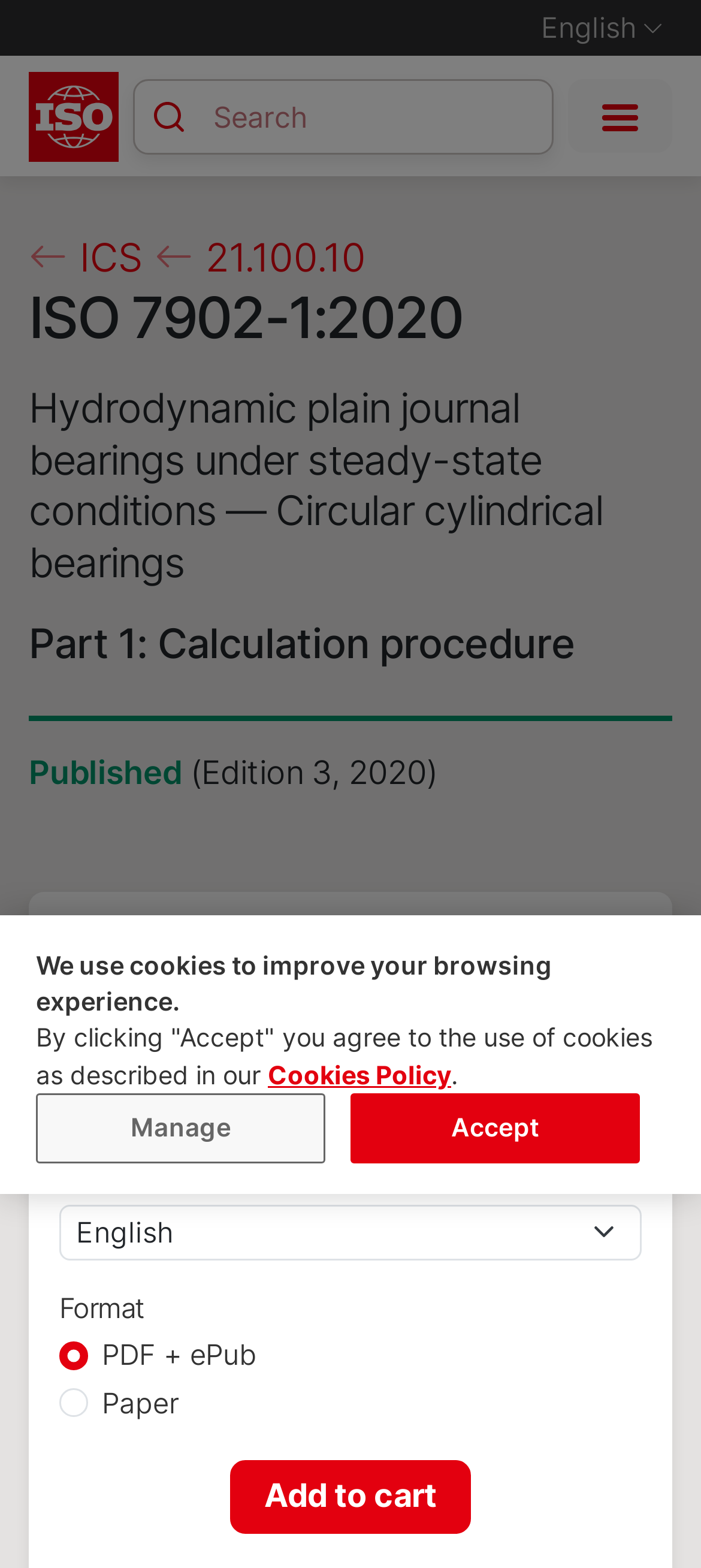Using the webpage screenshot and the element description parent_node: Paper name="format_en" value="01ub00000028443AAA~a05b0000005WV34AAG~a0fb0000000eDl2AAE~a0c0X00000QlyWSQAZ", determine the bounding box coordinates. Specify the coordinates in the format (top-left x, top-left y, bottom-right x, bottom-right y) with values ranging from 0 to 1.

[0.084, 0.885, 0.125, 0.904]